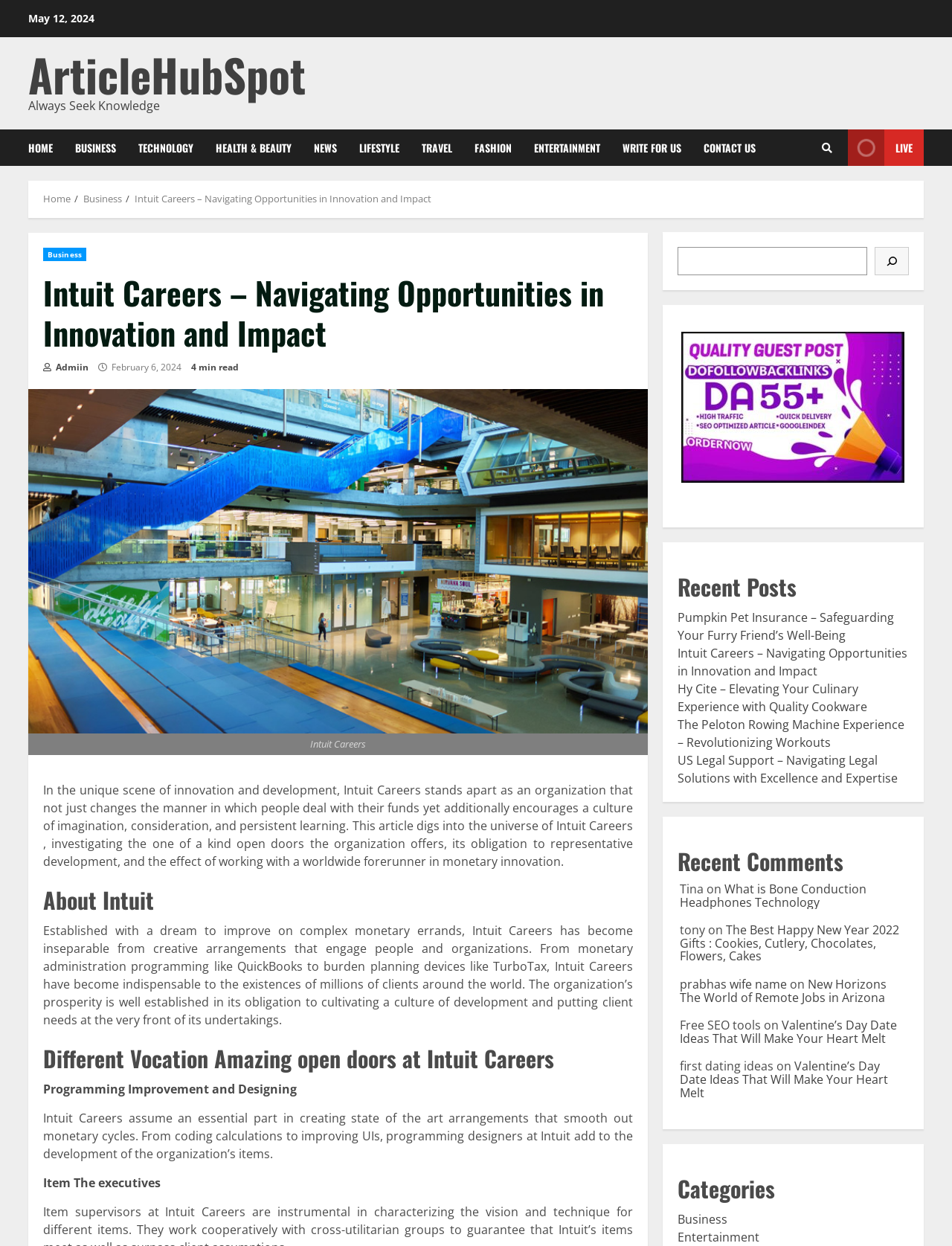Determine the main text heading of the webpage and provide its content.

Intuit Careers – Navigating Opportunities in Innovation and Impact